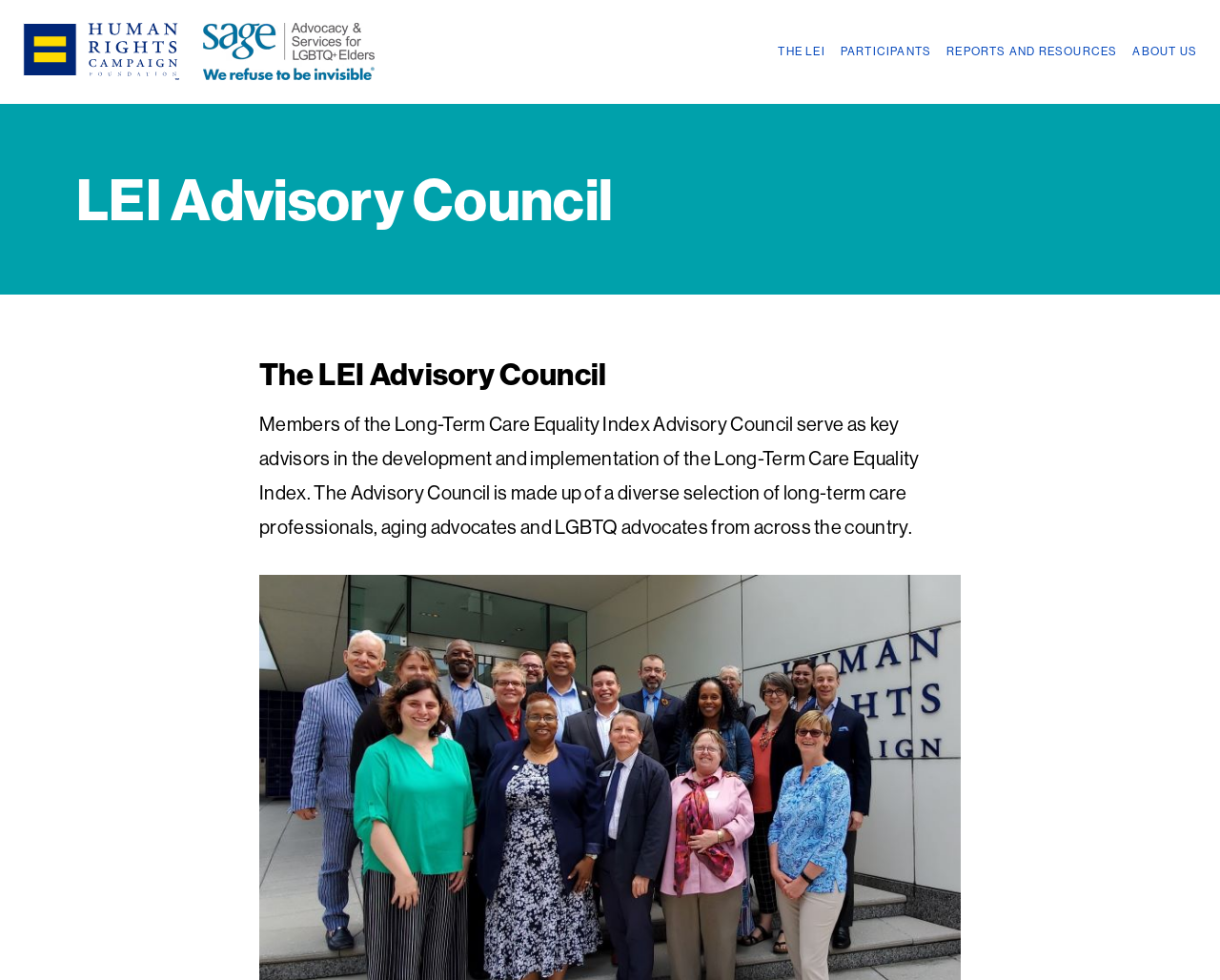Please extract and provide the main headline of the webpage.

LEI Advisory Council